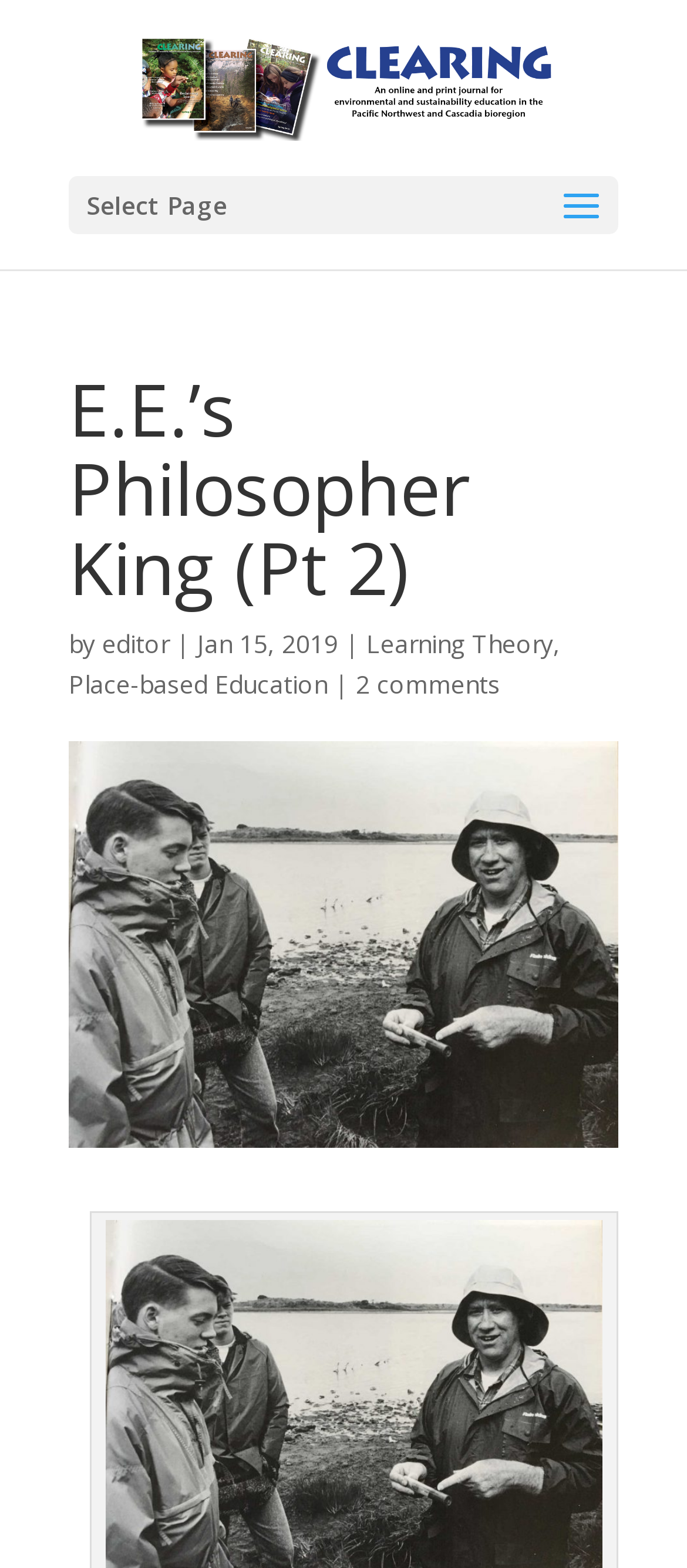Please provide a brief answer to the following inquiry using a single word or phrase:
What is the name of the author?

editor